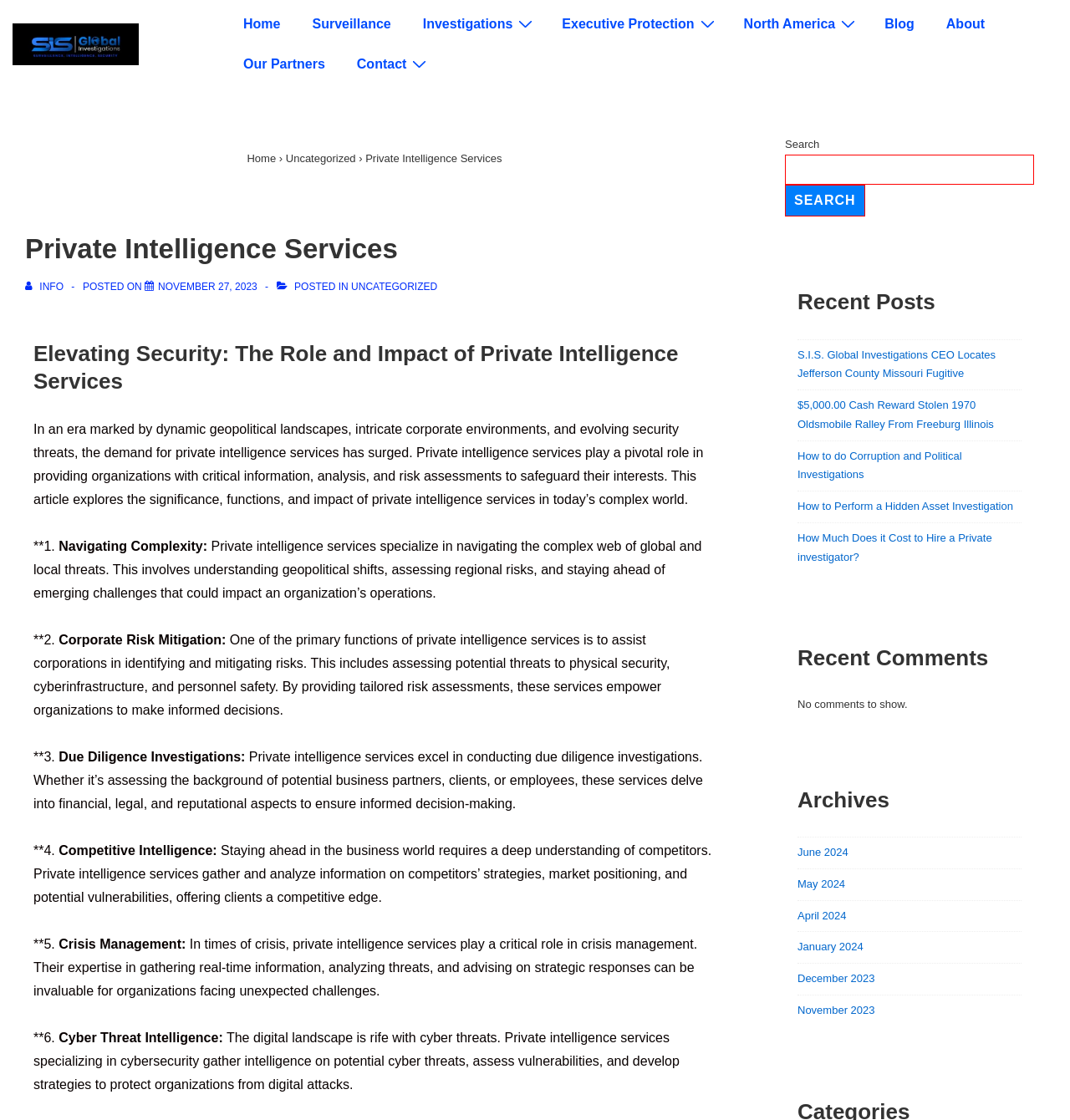Identify the bounding box coordinates of the clickable section necessary to follow the following instruction: "View all posts by info". The coordinates should be presented as four float numbers from 0 to 1, i.e., [left, top, right, bottom].

[0.023, 0.251, 0.062, 0.261]